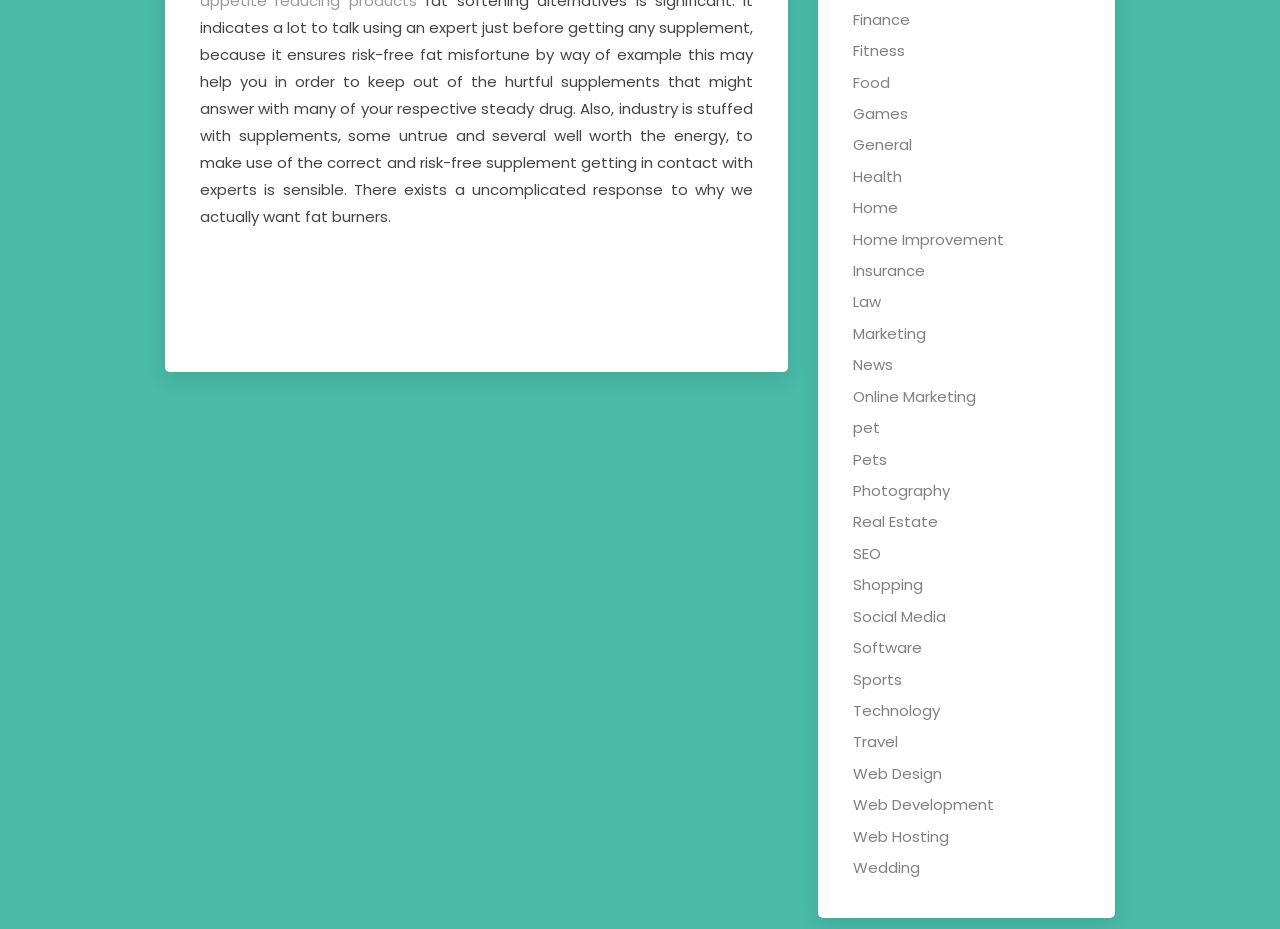Are the categories listed in alphabetical order?
Provide a short answer using one word or a brief phrase based on the image.

Yes